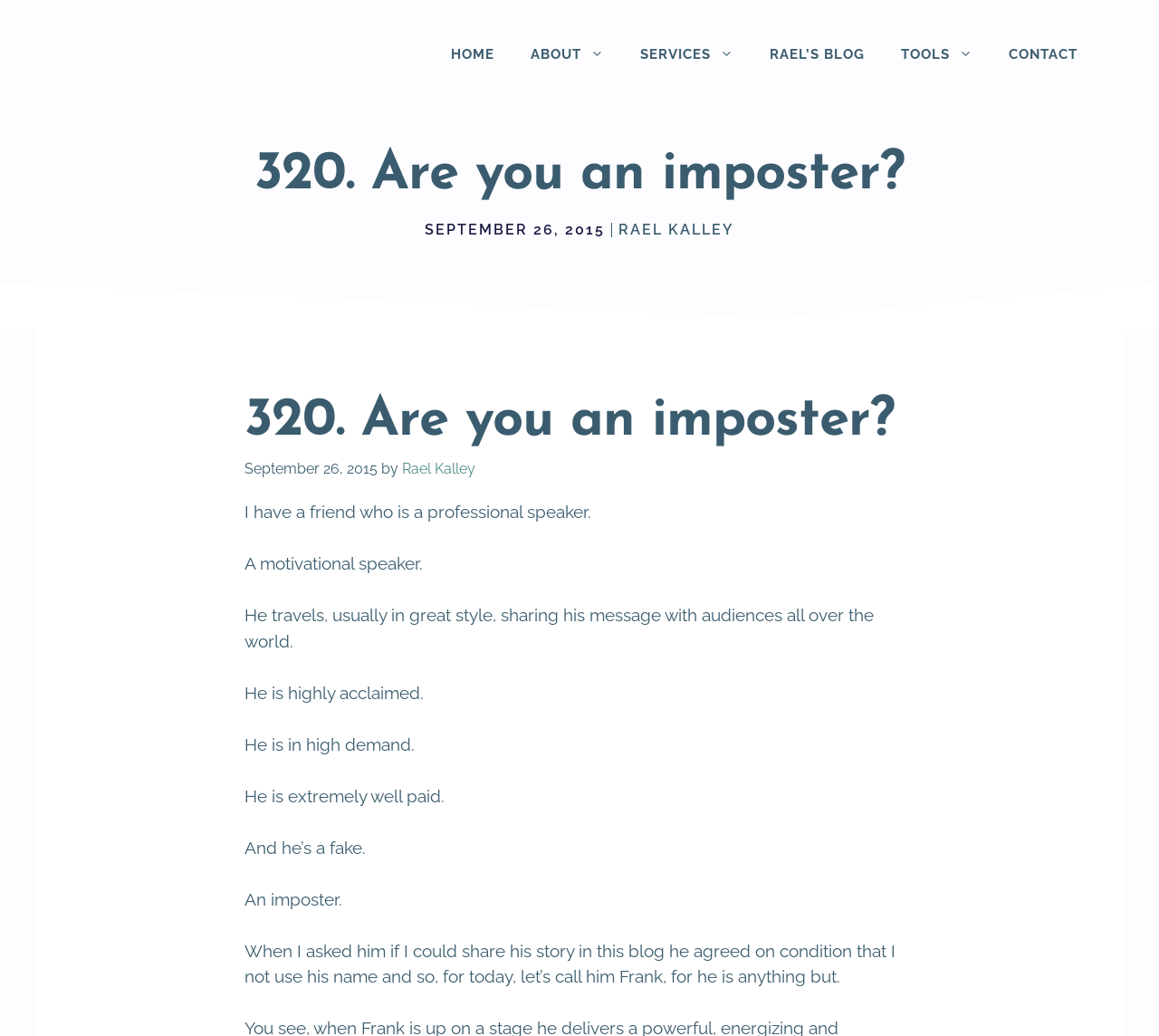What is the name given to the motivational speaker in the blog post?
Answer the question with a thorough and detailed explanation.

The name is mentioned in the text 'let’s call him Frank, for he is anything but.' which is located in the paragraph below the heading '320. Are you an imposter?'.